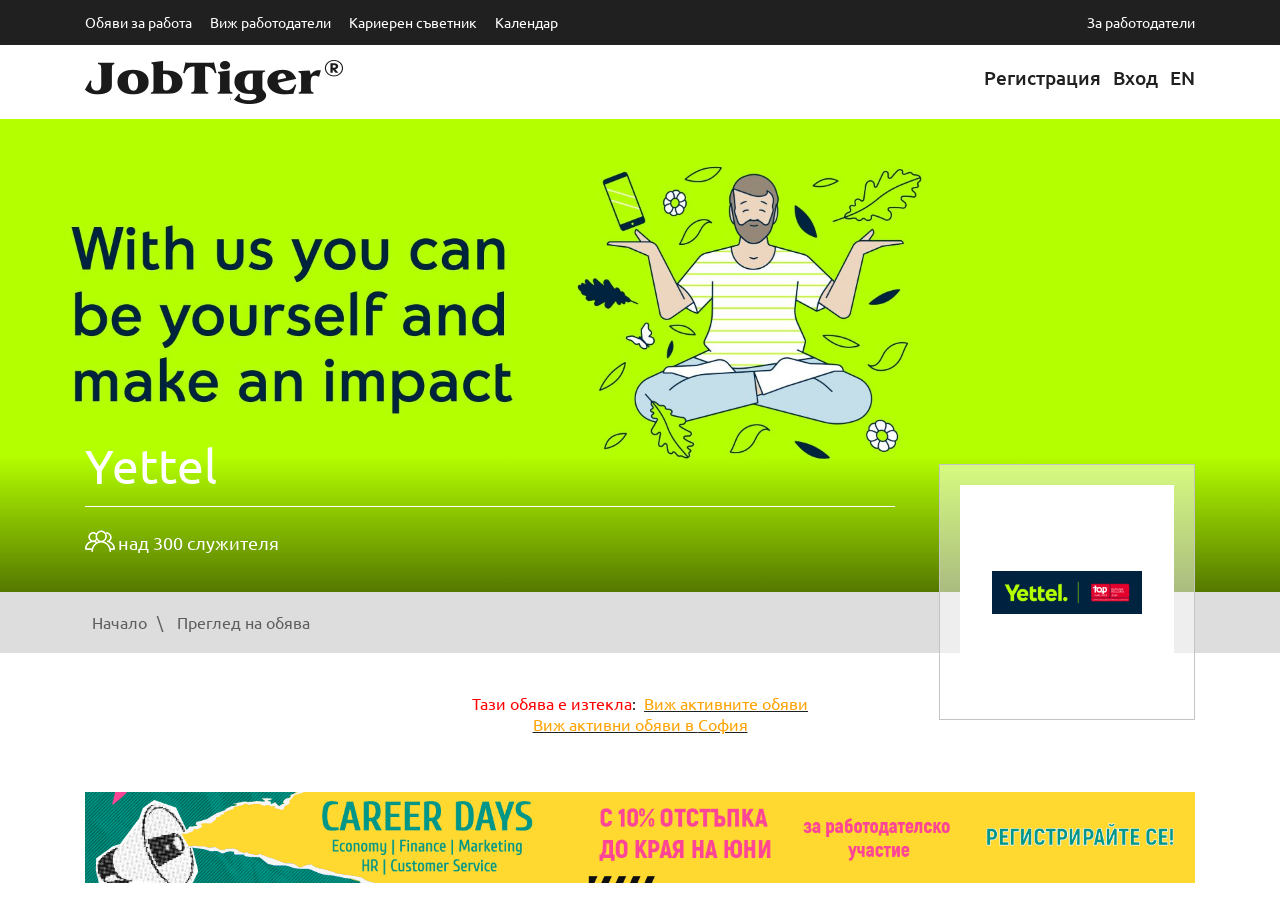What is the location of the job?
Using the image, respond with a single word or phrase.

София